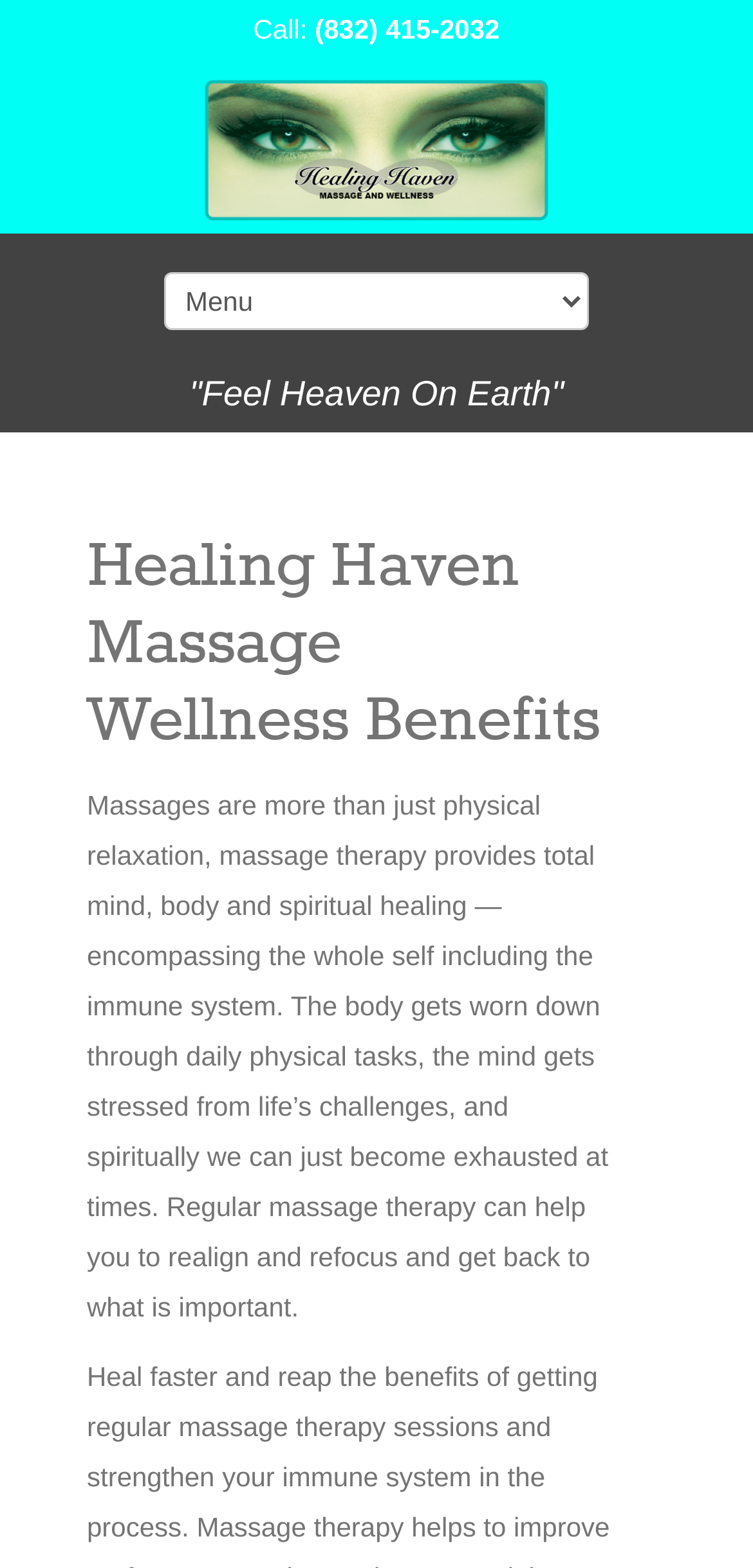What is the purpose of regular massage therapy?
Please look at the screenshot and answer using one word or phrase.

to realign and refocus